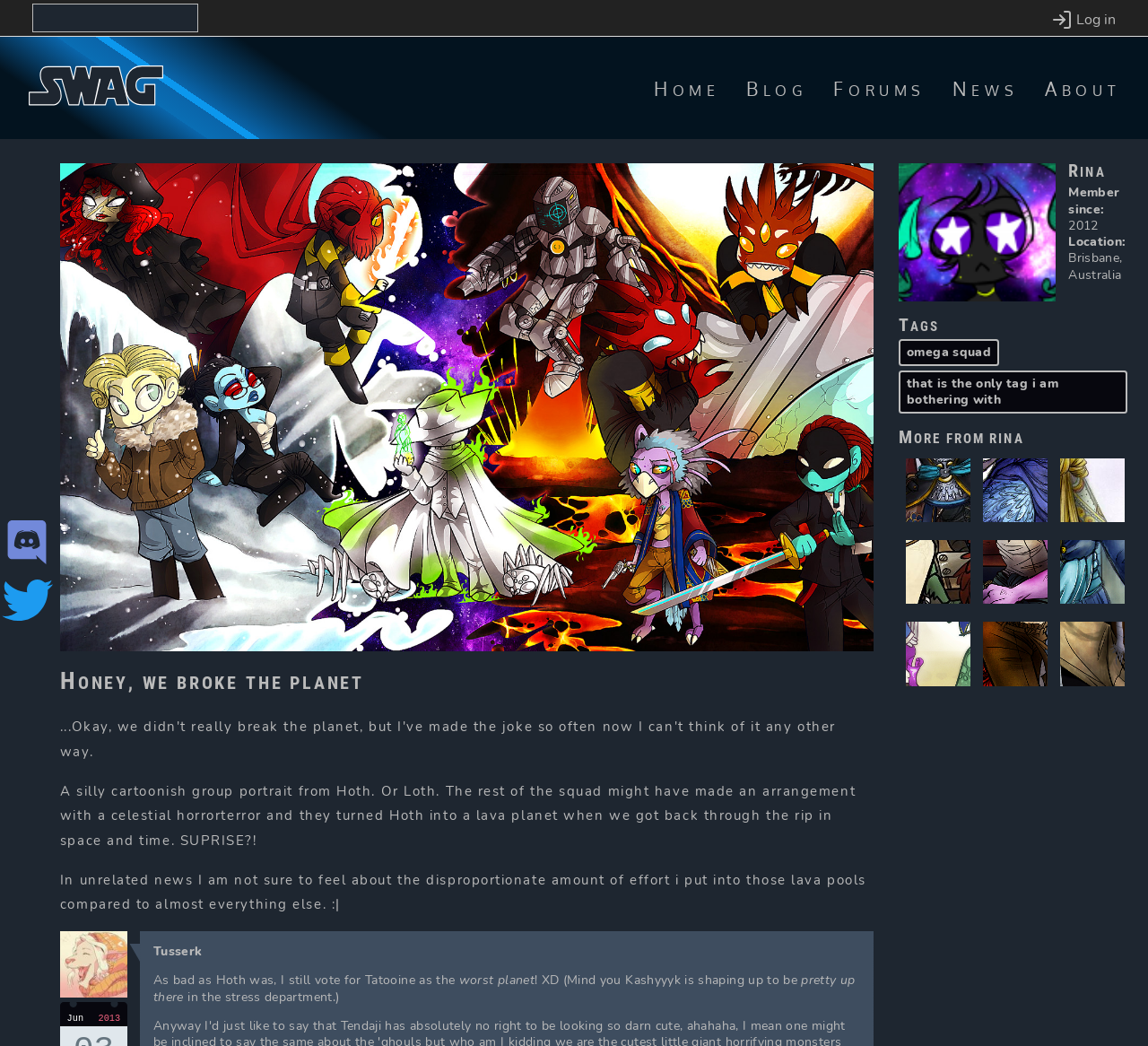Determine the bounding box coordinates (top-left x, top-left y, bottom-right x, bottom-right y) of the UI element described in the following text: Blog

[0.65, 0.072, 0.703, 0.096]